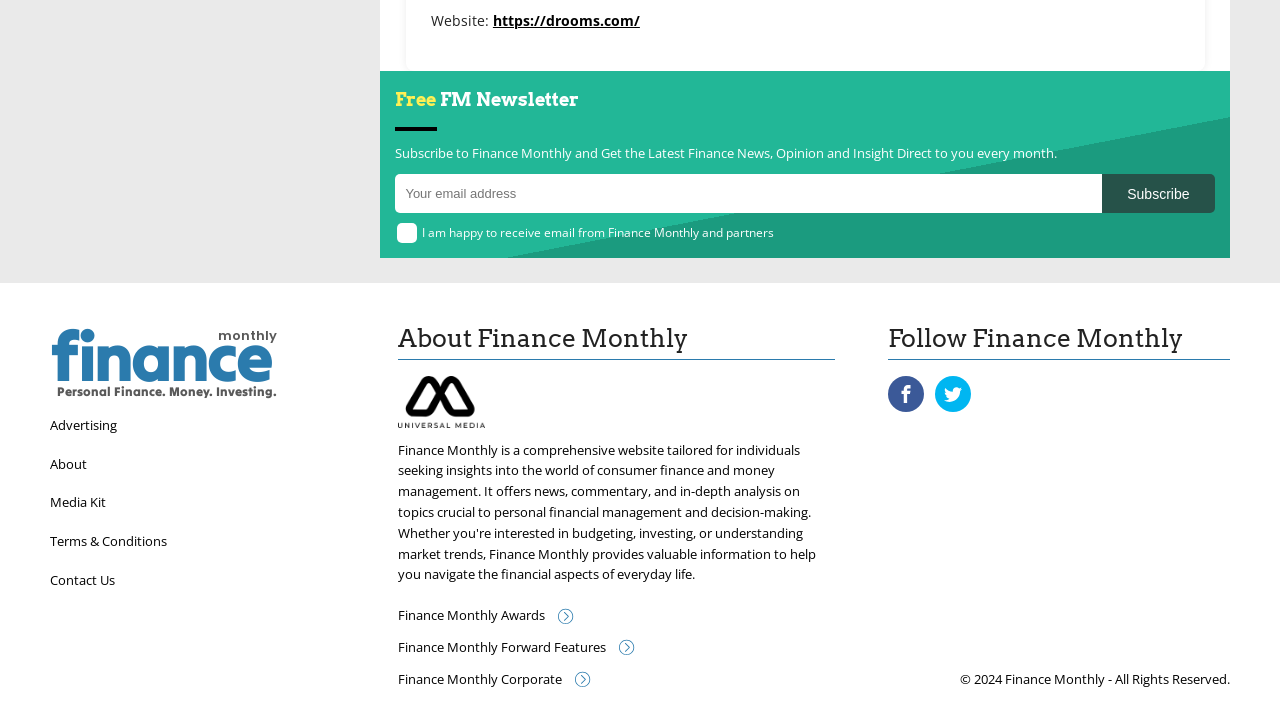Determine the bounding box coordinates of the clickable region to follow the instruction: "Check the checkbox to receive email from Finance Monthly and partners".

[0.31, 0.315, 0.326, 0.344]